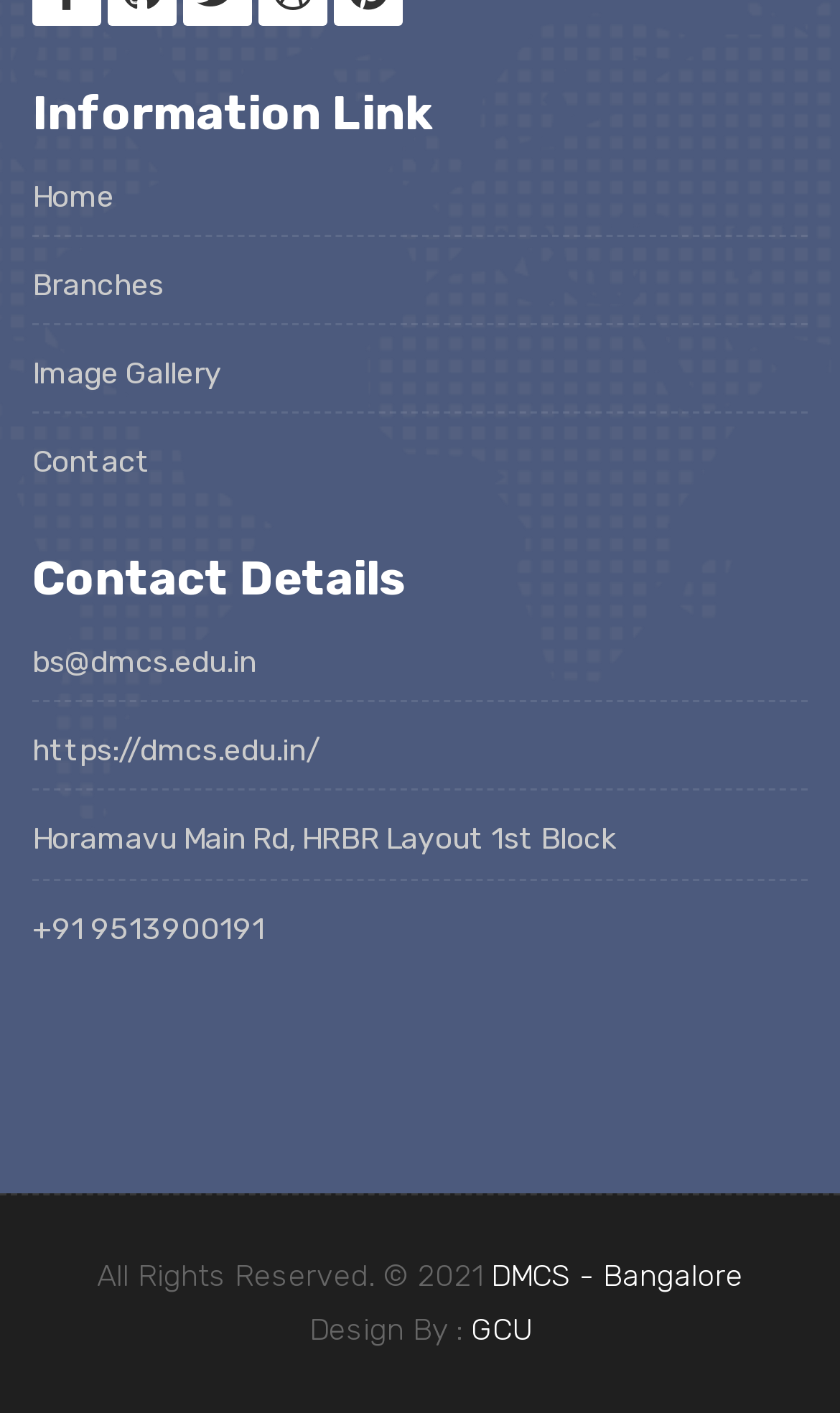From the webpage screenshot, predict the bounding box coordinates (top-left x, top-left y, bottom-right x, bottom-right y) for the UI element described here: Home

[0.038, 0.126, 0.136, 0.152]